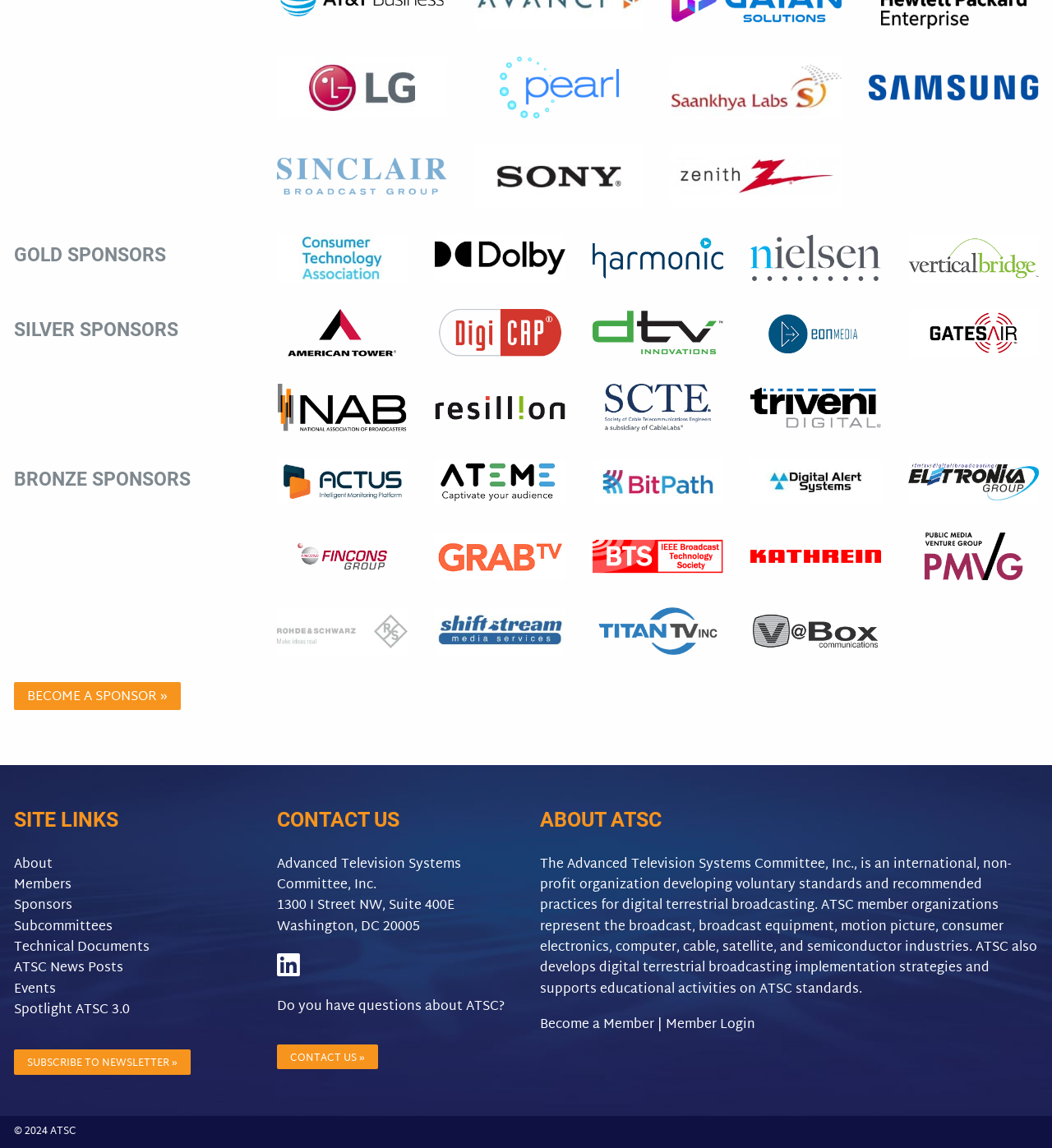What type of sponsors are listed at the top?
Using the information from the image, answer the question thoroughly.

I determined this by looking at the heading 'GOLD SPONSORS' at the top of the webpage, which is followed by a list of sponsors.